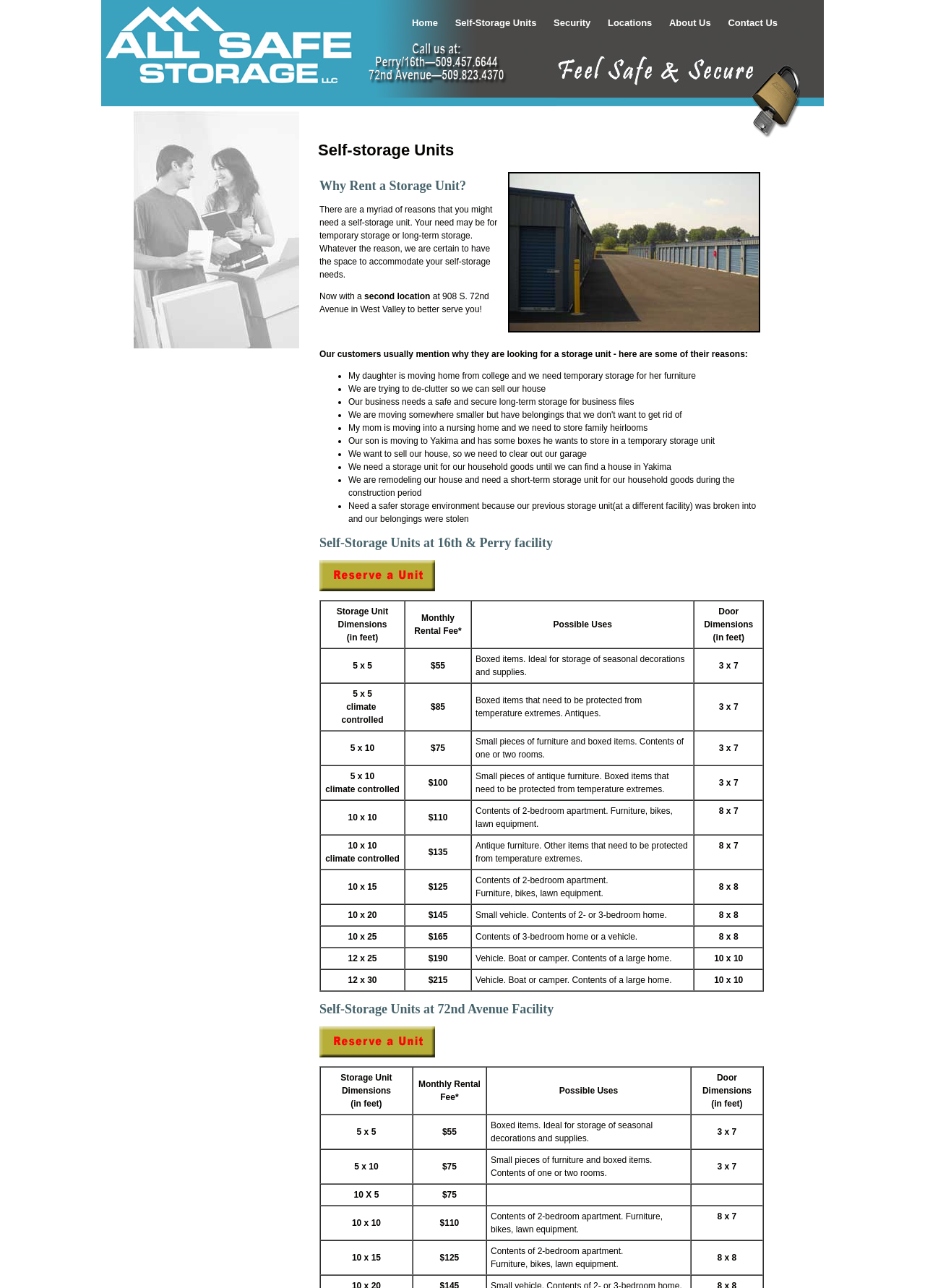Using the given description, provide the bounding box coordinates formatted as (top-left x, top-left y, bottom-right x, bottom-right y), with all values being floating point numbers between 0 and 1. Description: Security

[0.136, 0.075, 0.177, 0.085]